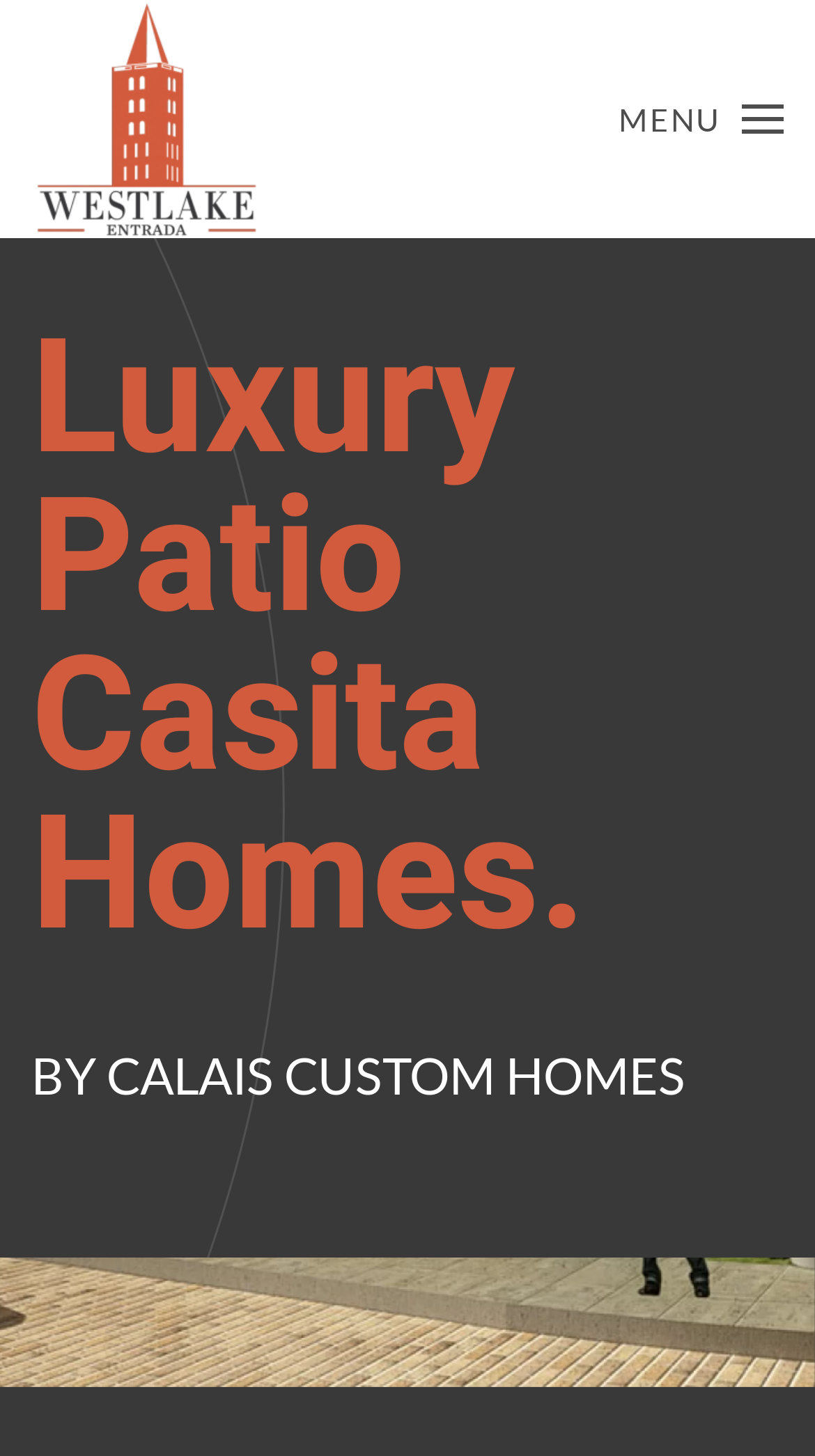What is the text of the webpage's headline?

Luxury Patio
Casita Homes.